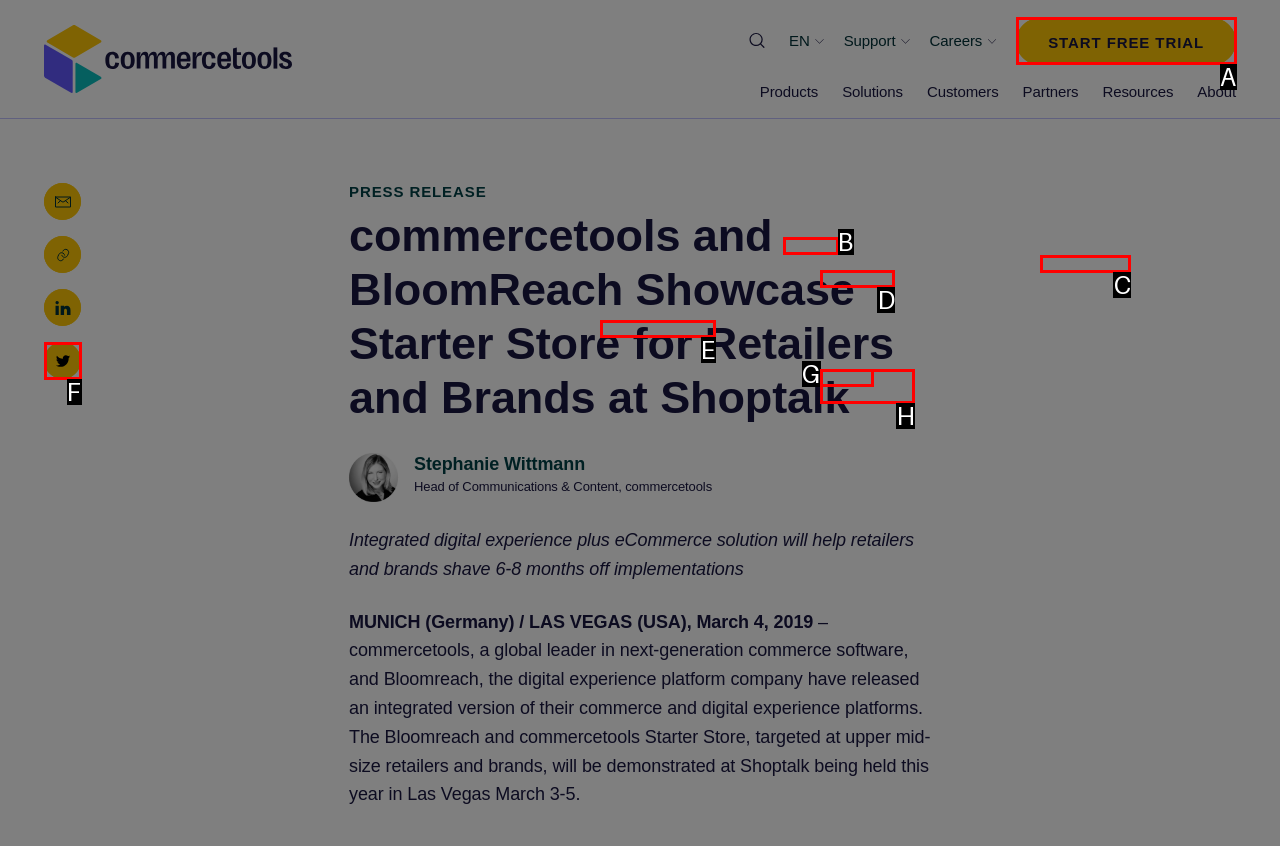Identify the HTML element that corresponds to the following description: title="Share this page on Twitter" Provide the letter of the best matching option.

F